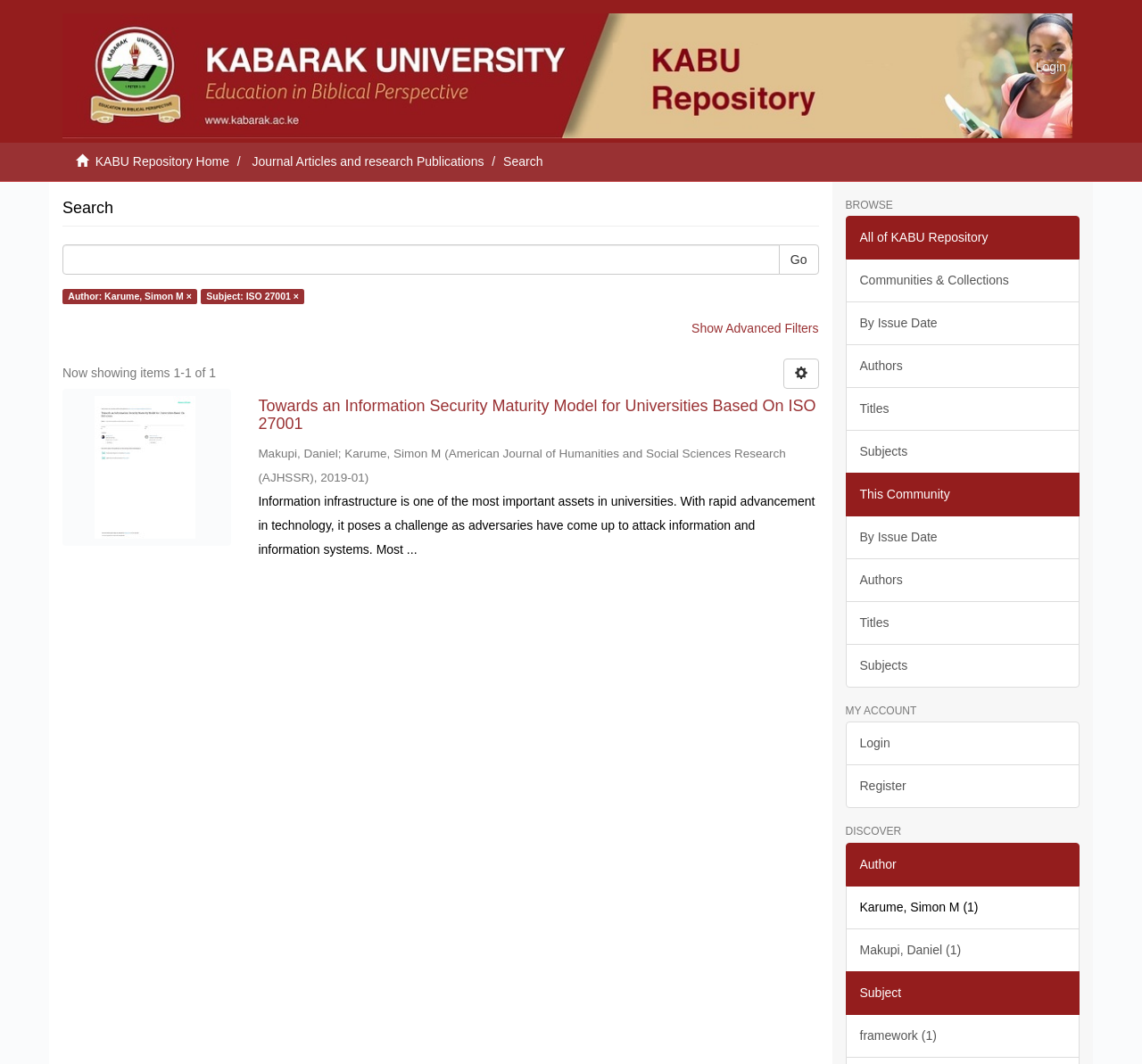Kindly provide the bounding box coordinates of the section you need to click on to fulfill the given instruction: "View the article 'Towards an Information Security Maturity Model for Universities Based On ISO 27001'".

[0.226, 0.374, 0.717, 0.407]